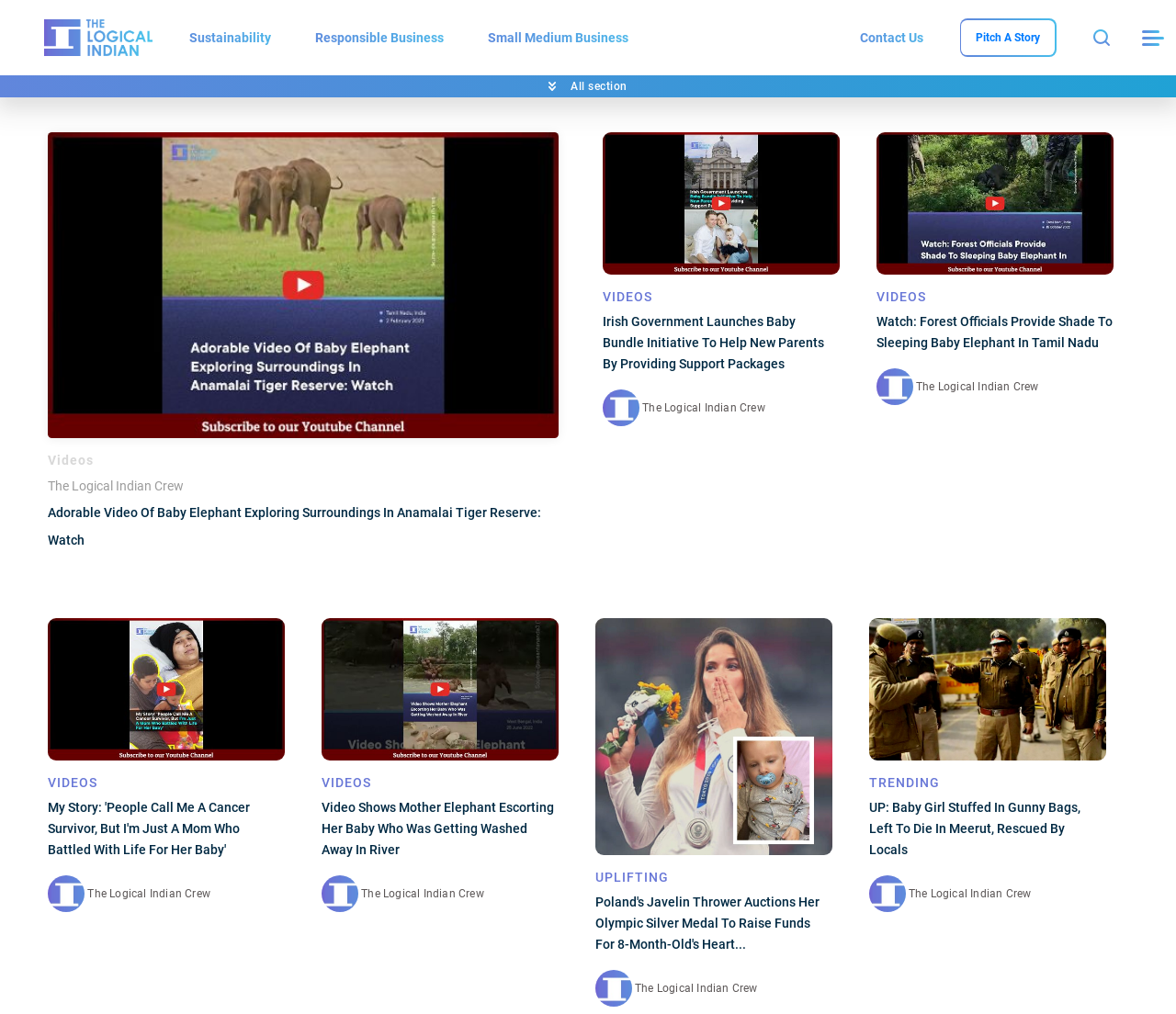Determine the bounding box coordinates for the element that should be clicked to follow this instruction: "View the video of mother elephant escorting her baby". The coordinates should be given as four float numbers between 0 and 1, in the format [left, top, right, bottom].

[0.273, 0.61, 0.475, 0.75]